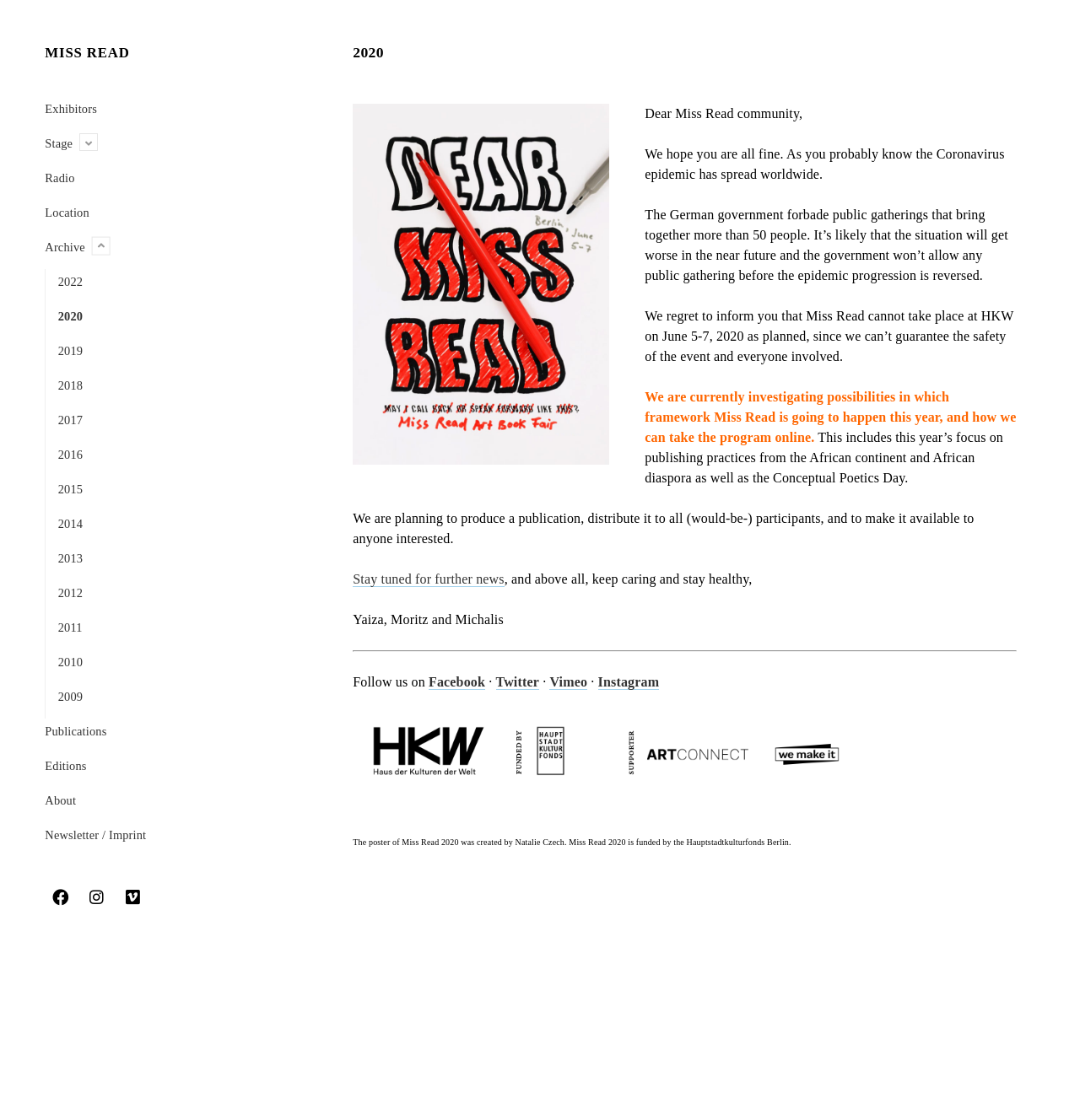Show the bounding box coordinates of the region that should be clicked to follow the instruction: "Go to the 'Publications' page."

[0.042, 0.645, 0.099, 0.662]